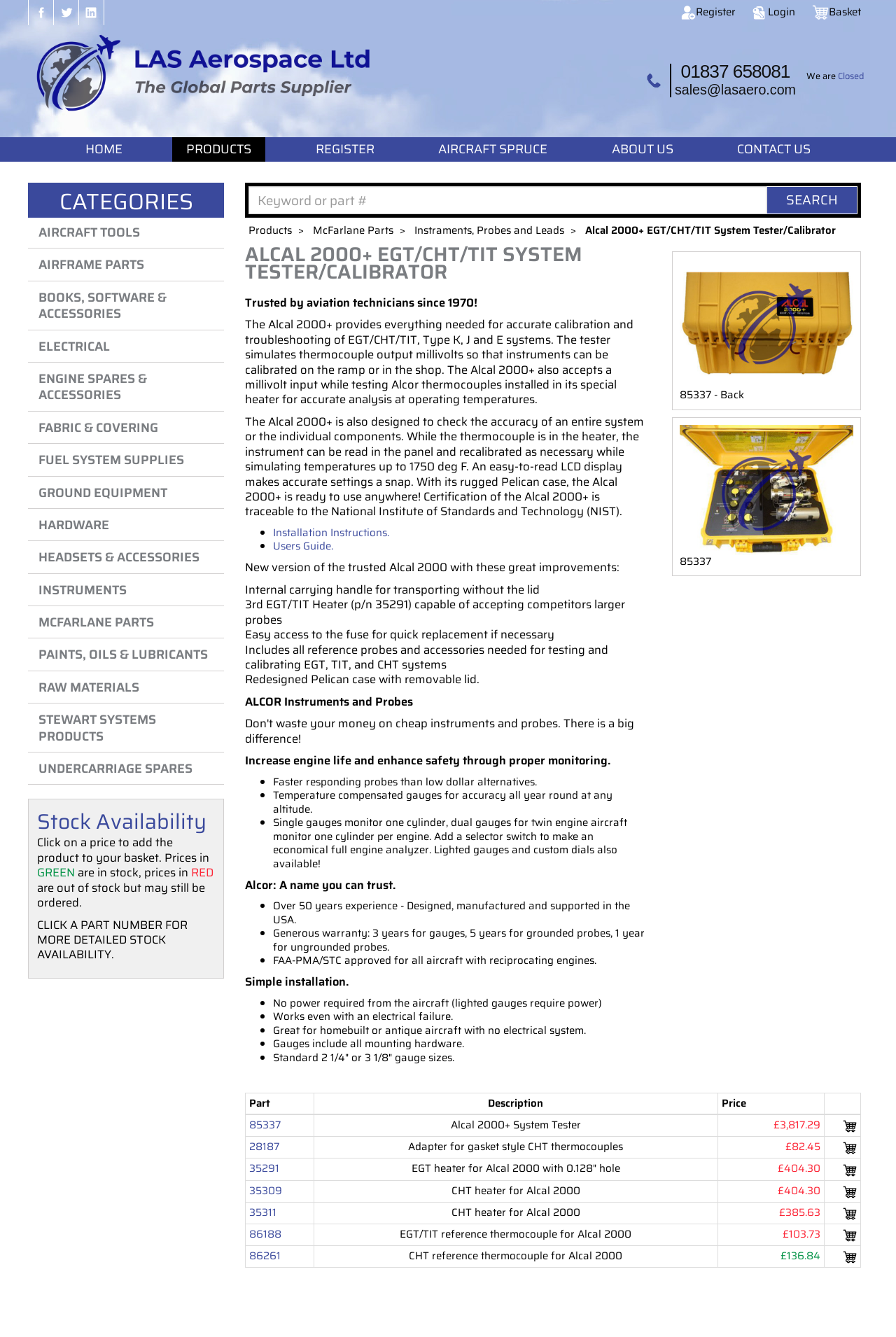What is the function of the 'SEARCH' button?
Using the screenshot, give a one-word or short phrase answer.

To search for products